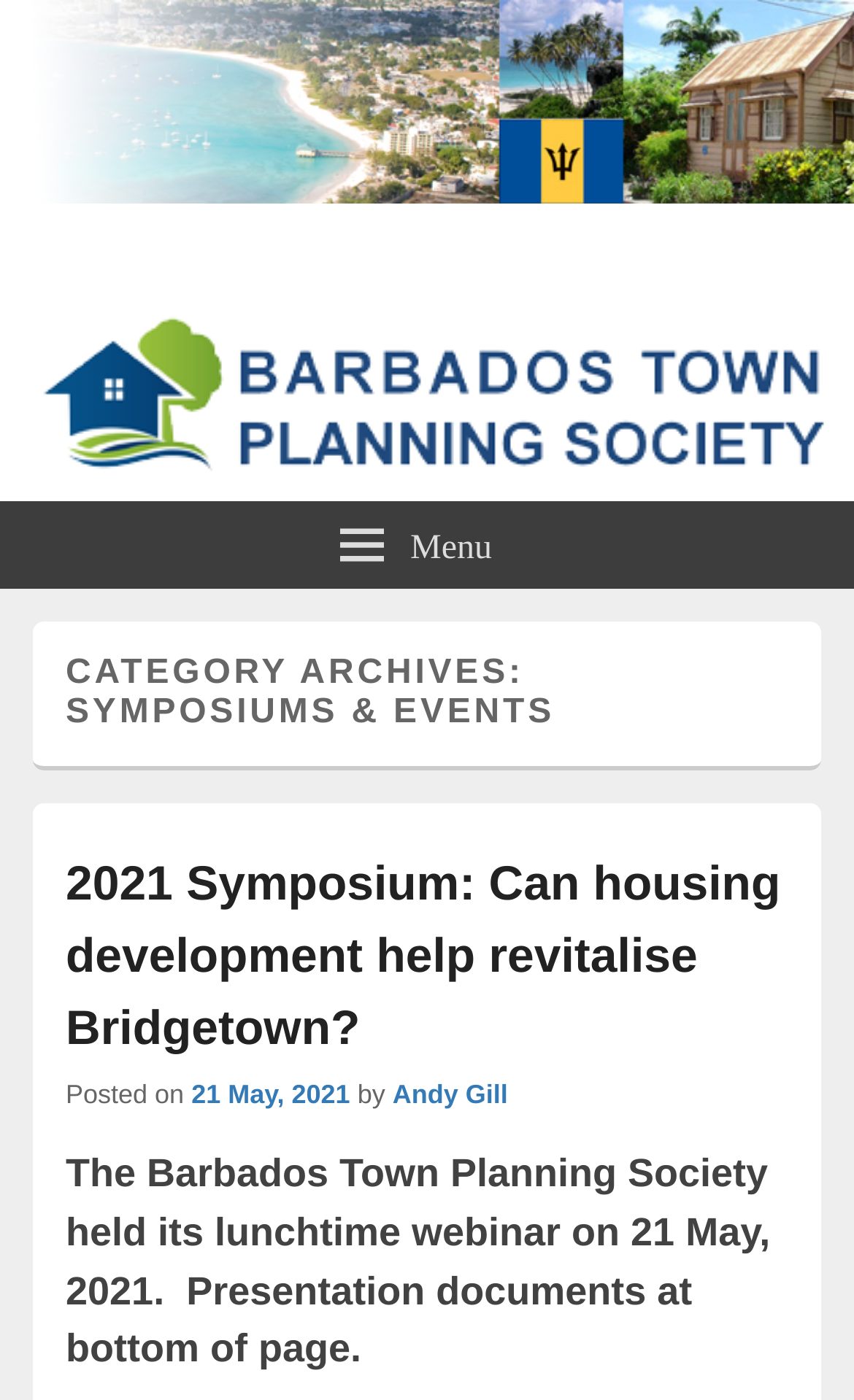What is the name of the organization?
Please describe in detail the information shown in the image to answer the question.

The name of the organization can be found in the top-left corner of the webpage, where it is written as 'Barbados Planning Society' in two places, once as a link and once as an image.